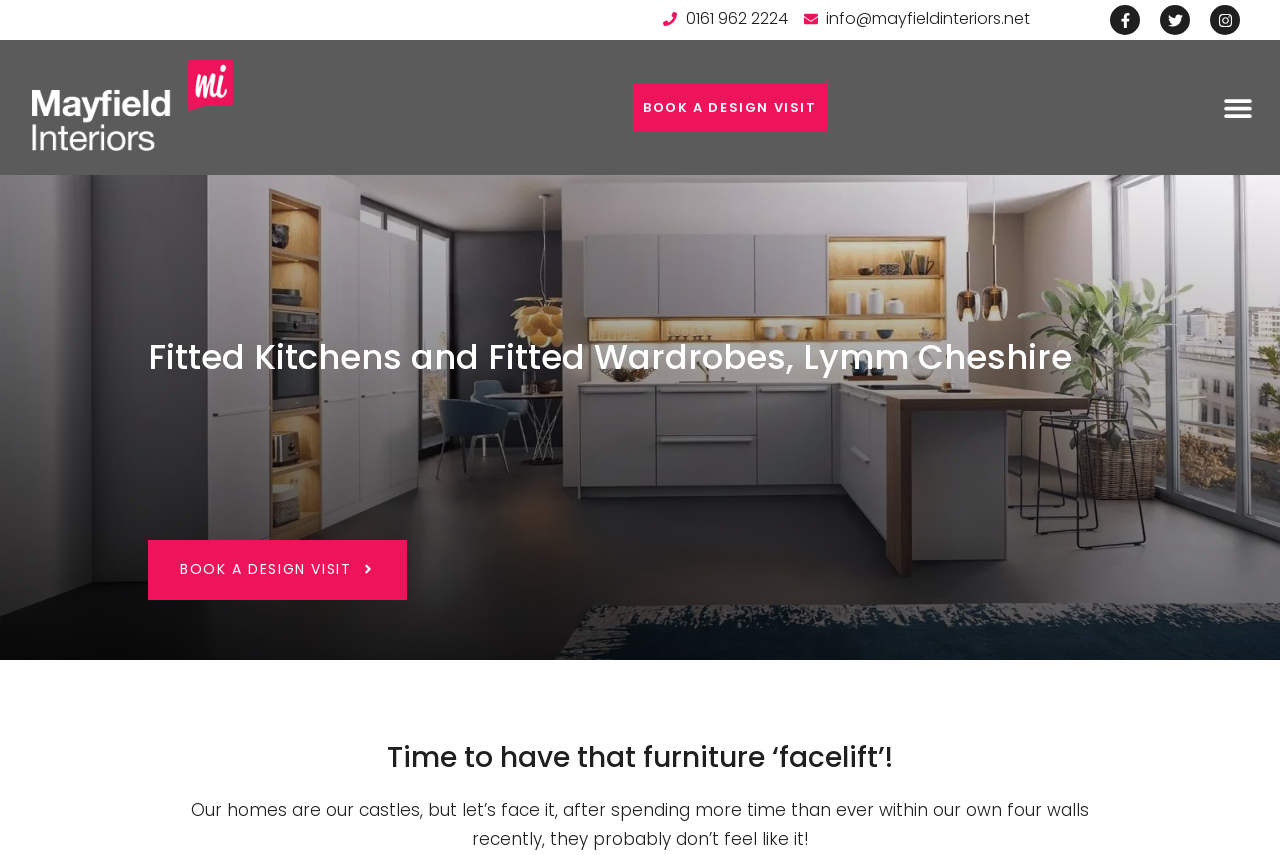Please locate the bounding box coordinates of the element that should be clicked to complete the given instruction: "Send an email".

[0.628, 0.006, 0.805, 0.04]